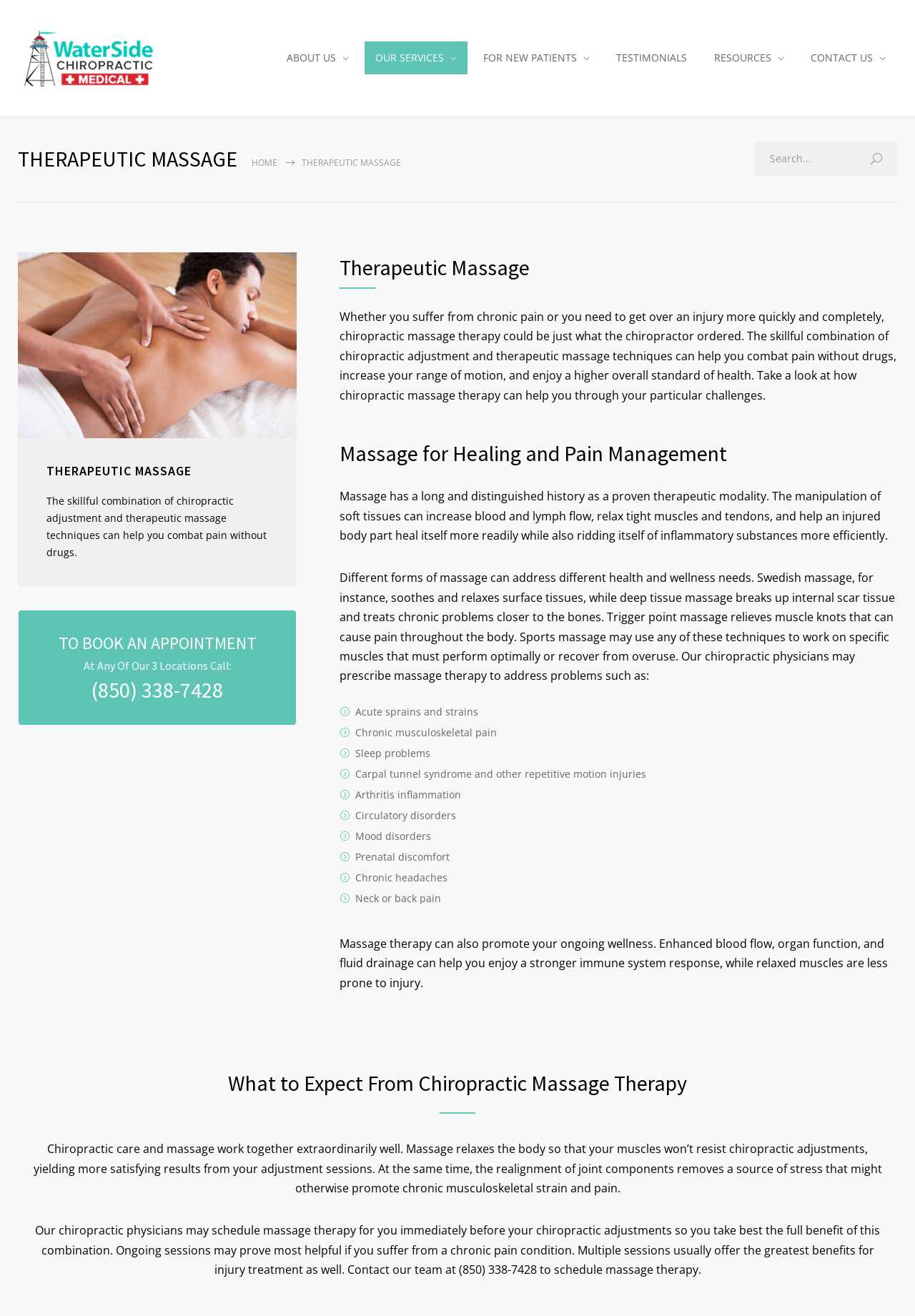Provide the bounding box coordinates for the specified HTML element described in this description: "(850) 338-7428". The coordinates should be four float numbers ranging from 0 to 1, in the format [left, top, right, bottom].

[0.1, 0.514, 0.244, 0.534]